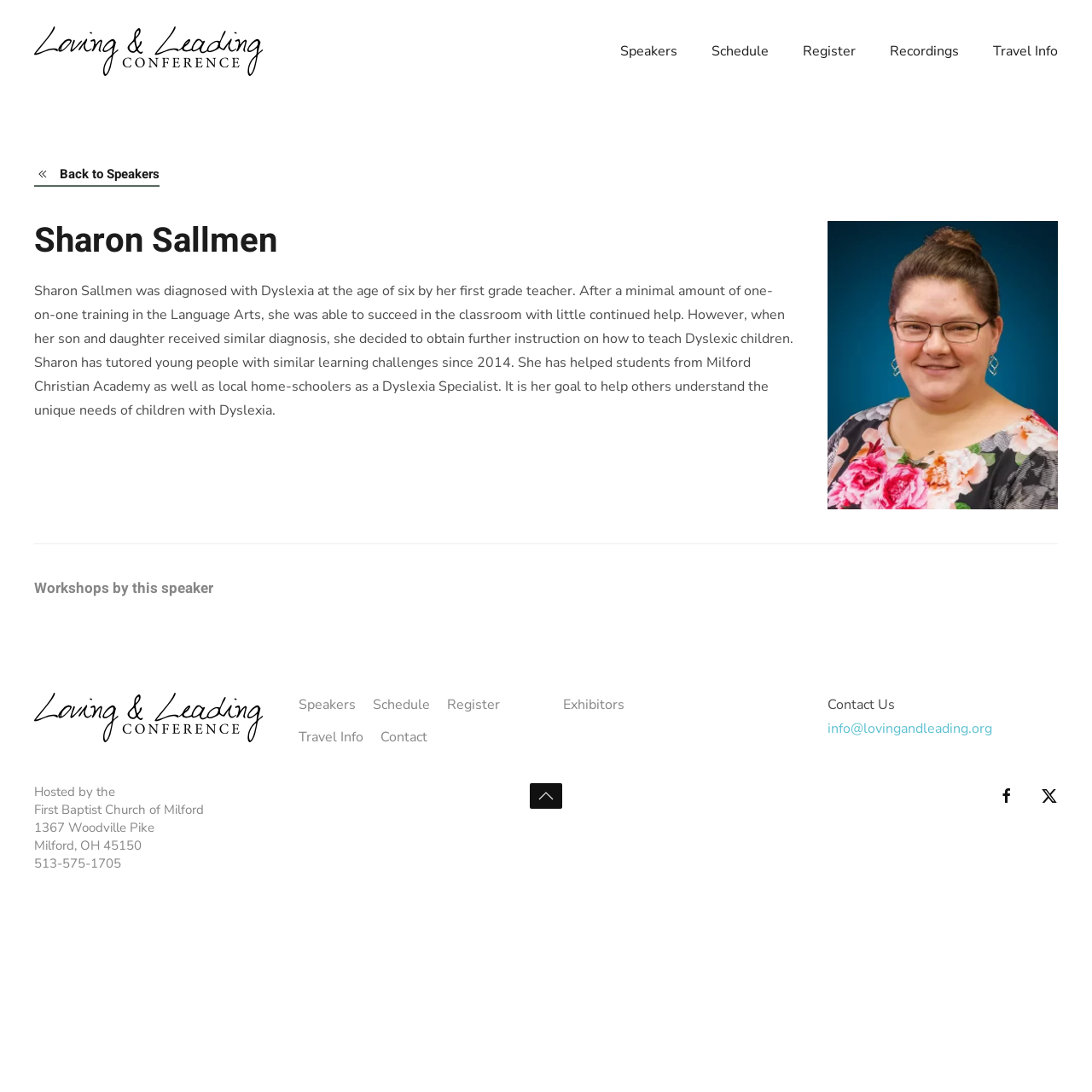Identify the bounding box coordinates of the clickable region necessary to fulfill the following instruction: "Go to the home page". The bounding box coordinates should be four float numbers between 0 and 1, i.e., [left, top, right, bottom].

None